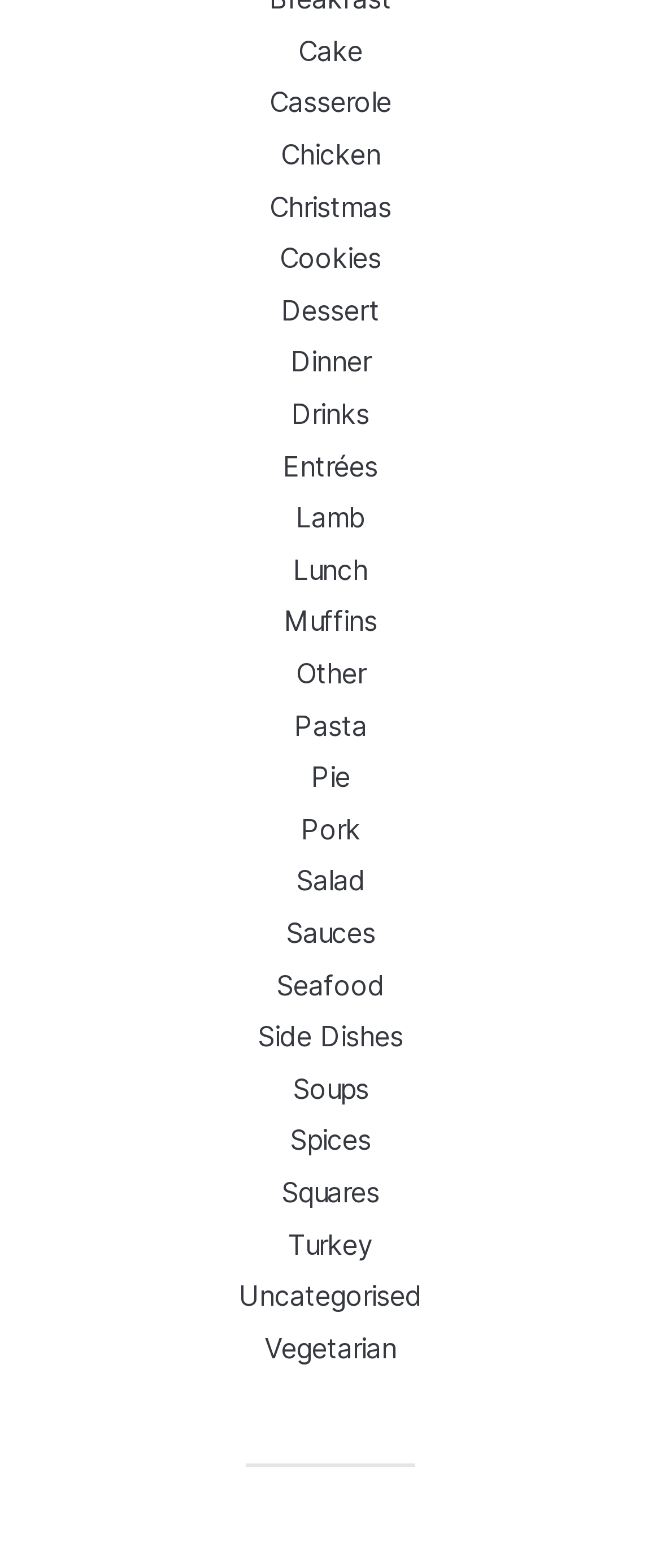Please specify the bounding box coordinates of the clickable section necessary to execute the following command: "click on Cake".

[0.451, 0.021, 0.549, 0.043]